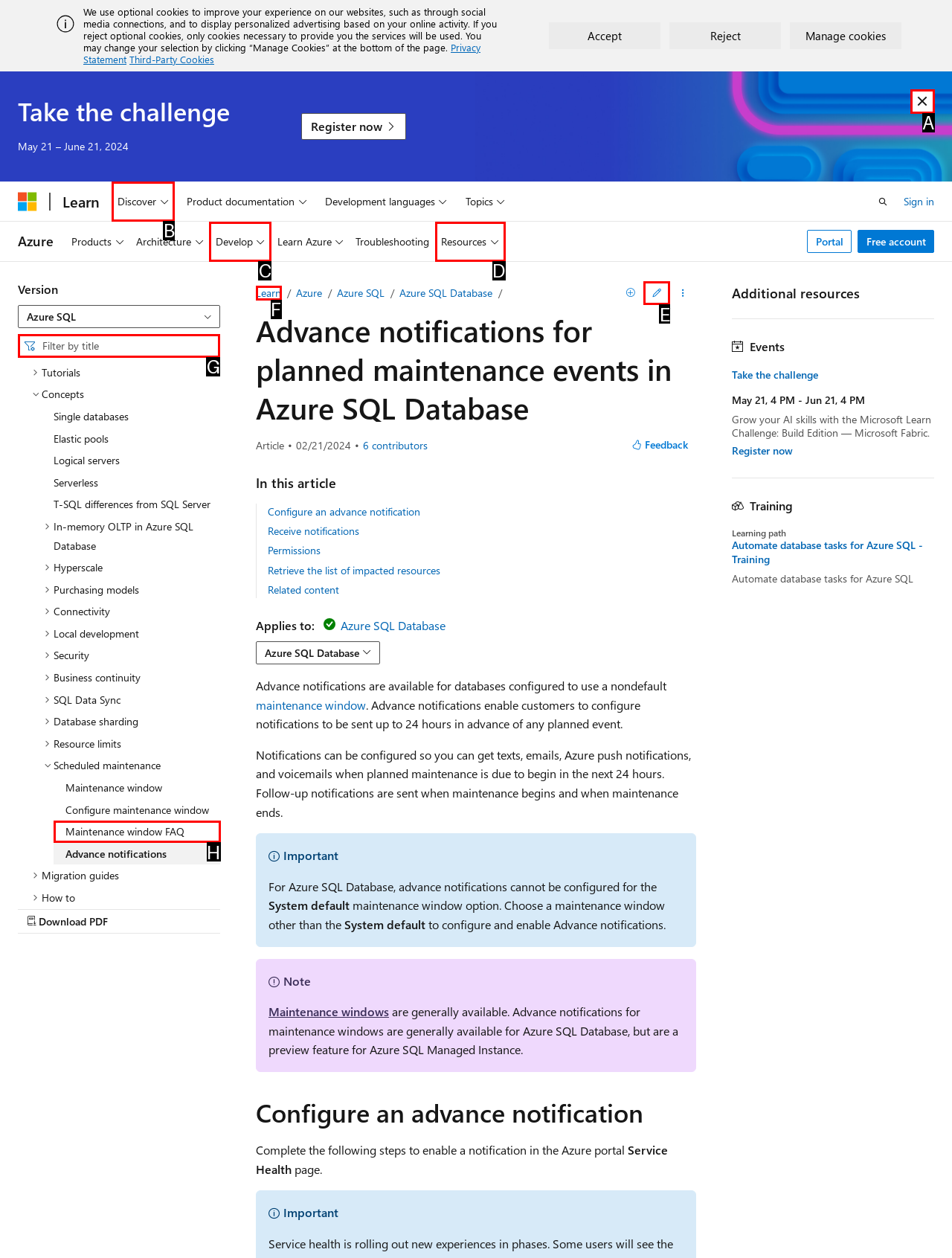Select the letter of the UI element you need to click to complete this task: Search.

G